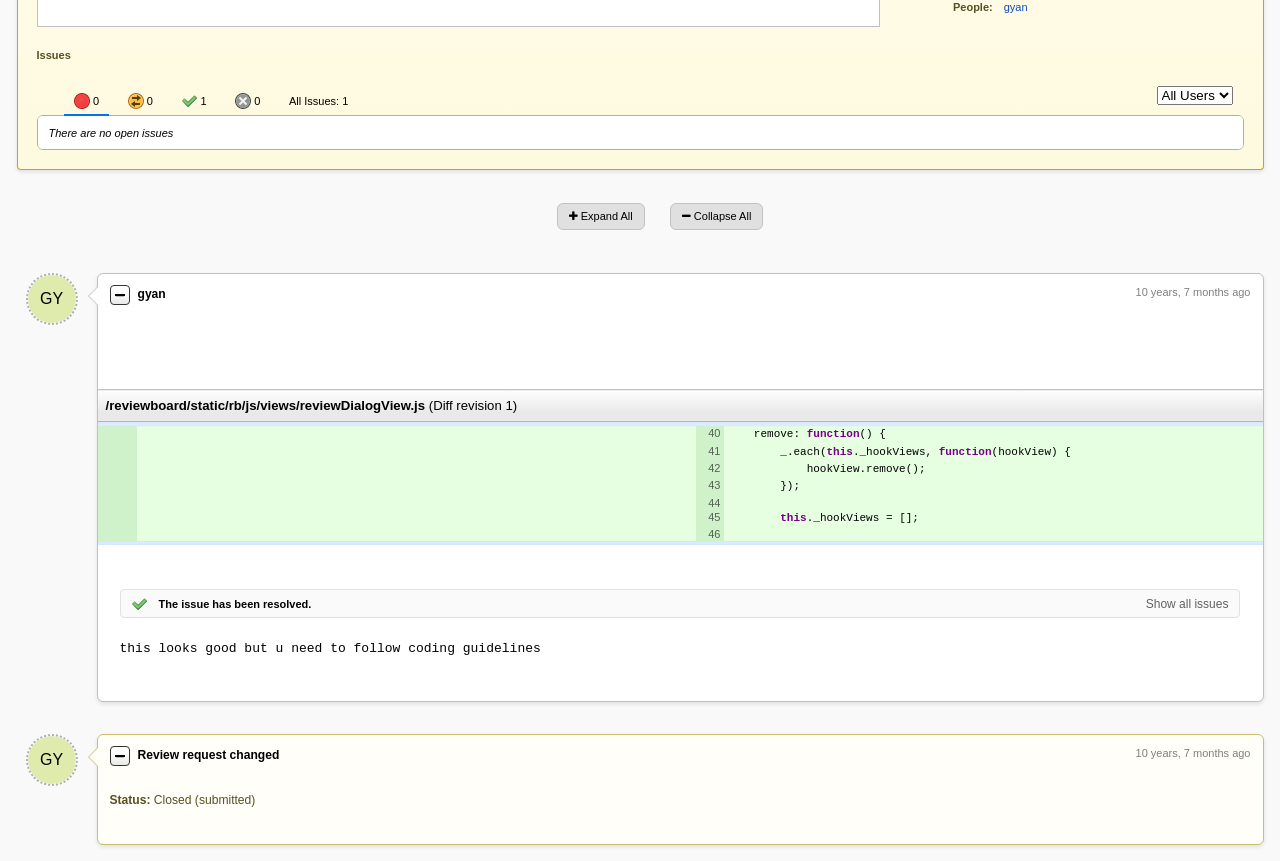Extract the bounding box coordinates for the UI element described as: "Collapse All".

[0.523, 0.236, 0.596, 0.267]